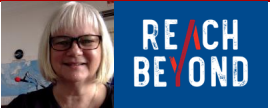Please provide a brief answer to the following inquiry using a single word or phrase:
How many years of experience does Janice have in missionary radio?

Over twenty years